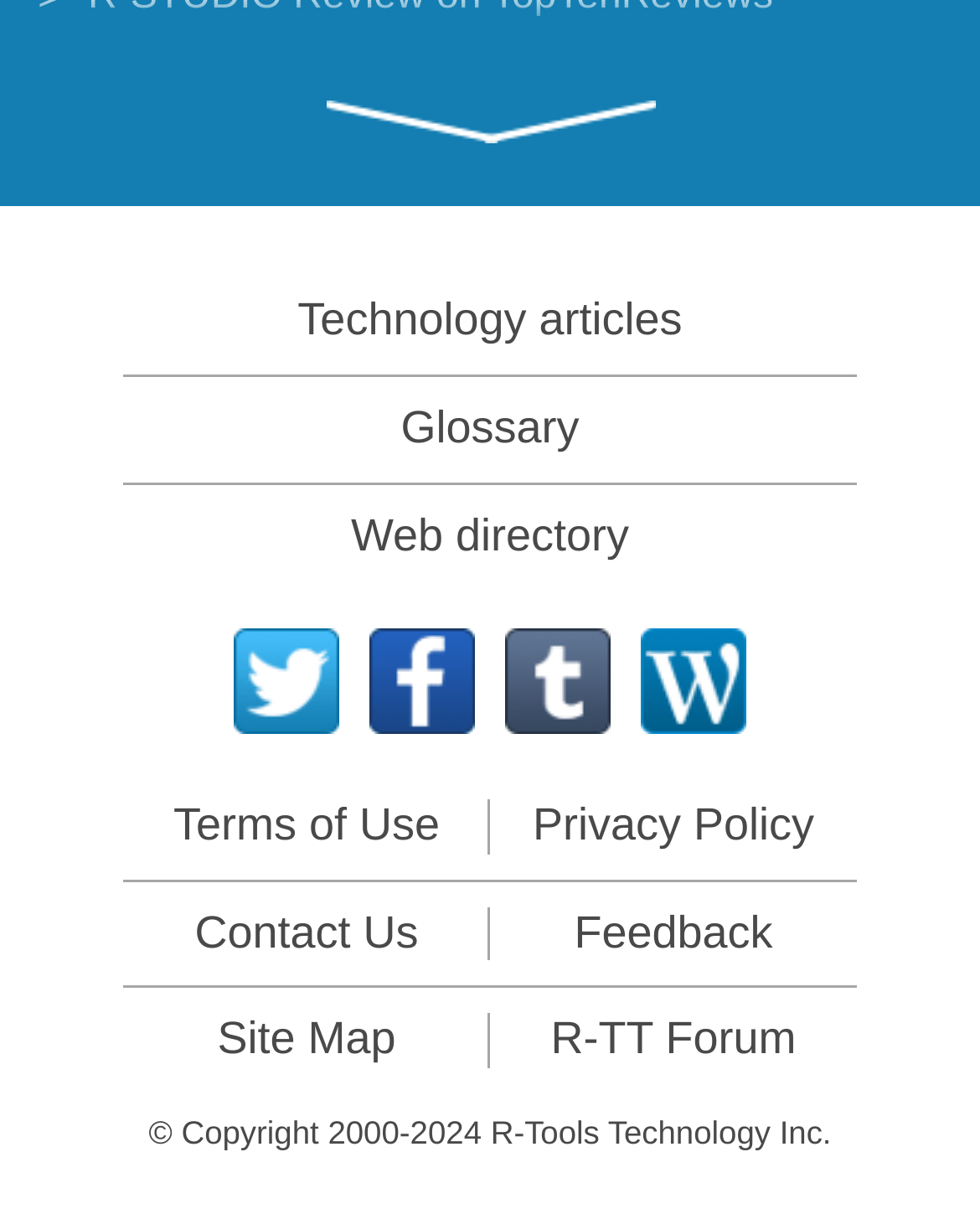What is the copyright information at the bottom of the webpage?
Using the image as a reference, answer the question in detail.

The webpage displays a copyright notice at the bottom, indicating that the content is owned by R-Tools Technology Inc. and is copyrighted from 2000 to 2024.